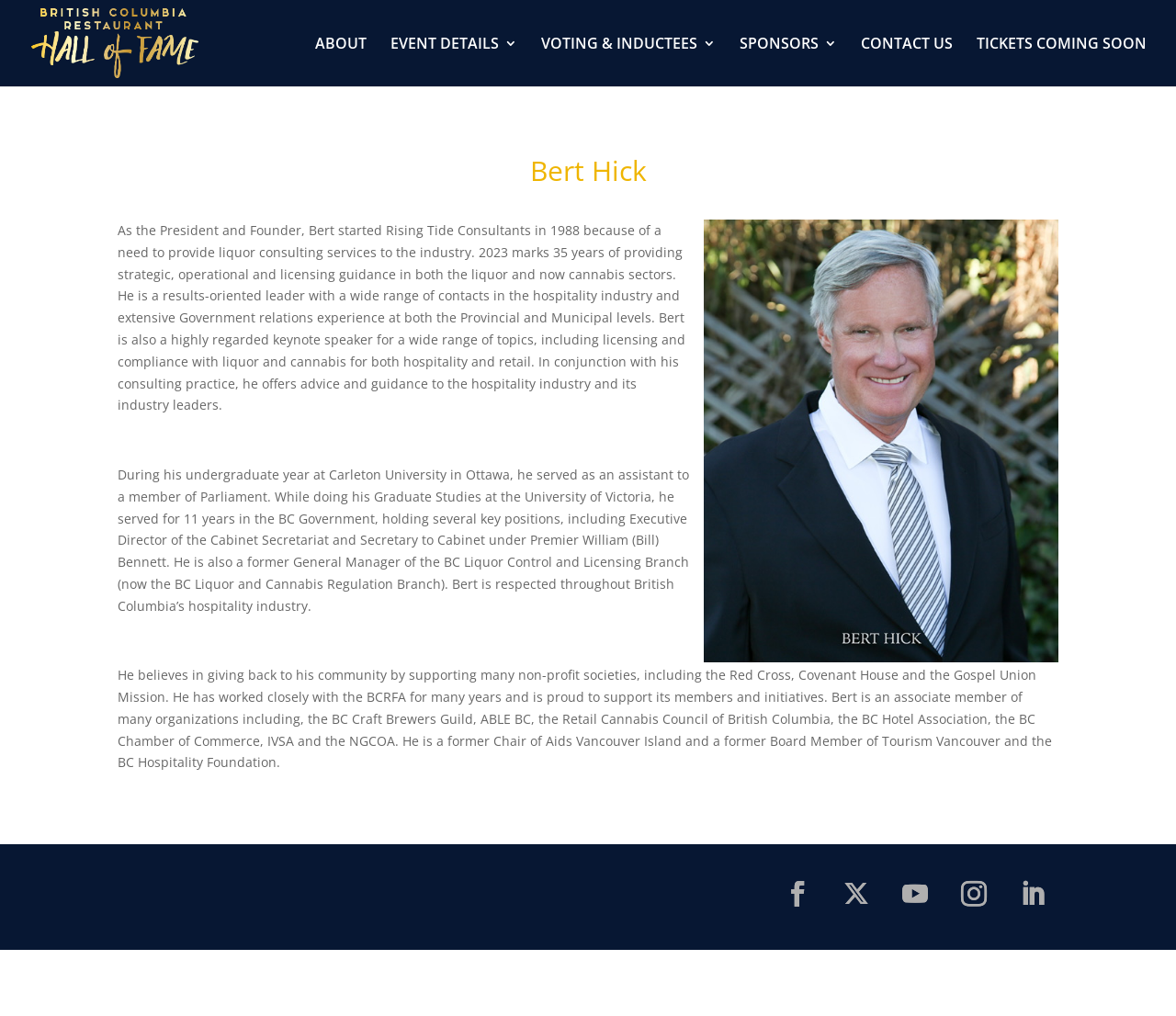Please identify the bounding box coordinates of the region to click in order to complete the task: "Read Bert Hick's biography". The coordinates must be four float numbers between 0 and 1, specified as [left, top, right, bottom].

[0.1, 0.154, 0.9, 0.191]